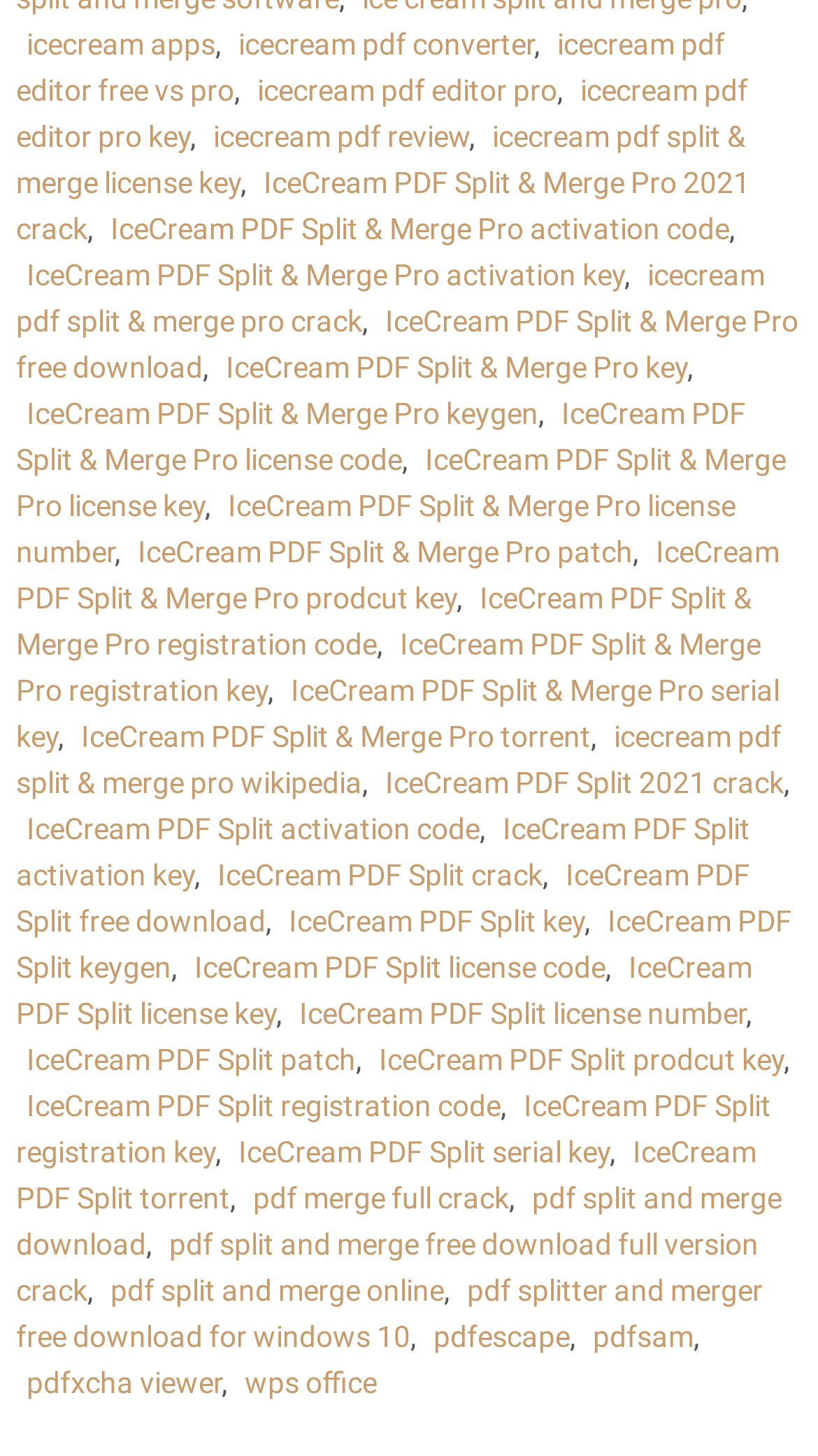Please locate the bounding box coordinates of the element that should be clicked to complete the given instruction: "read pdf split and merge online".

[0.135, 0.875, 0.543, 0.898]